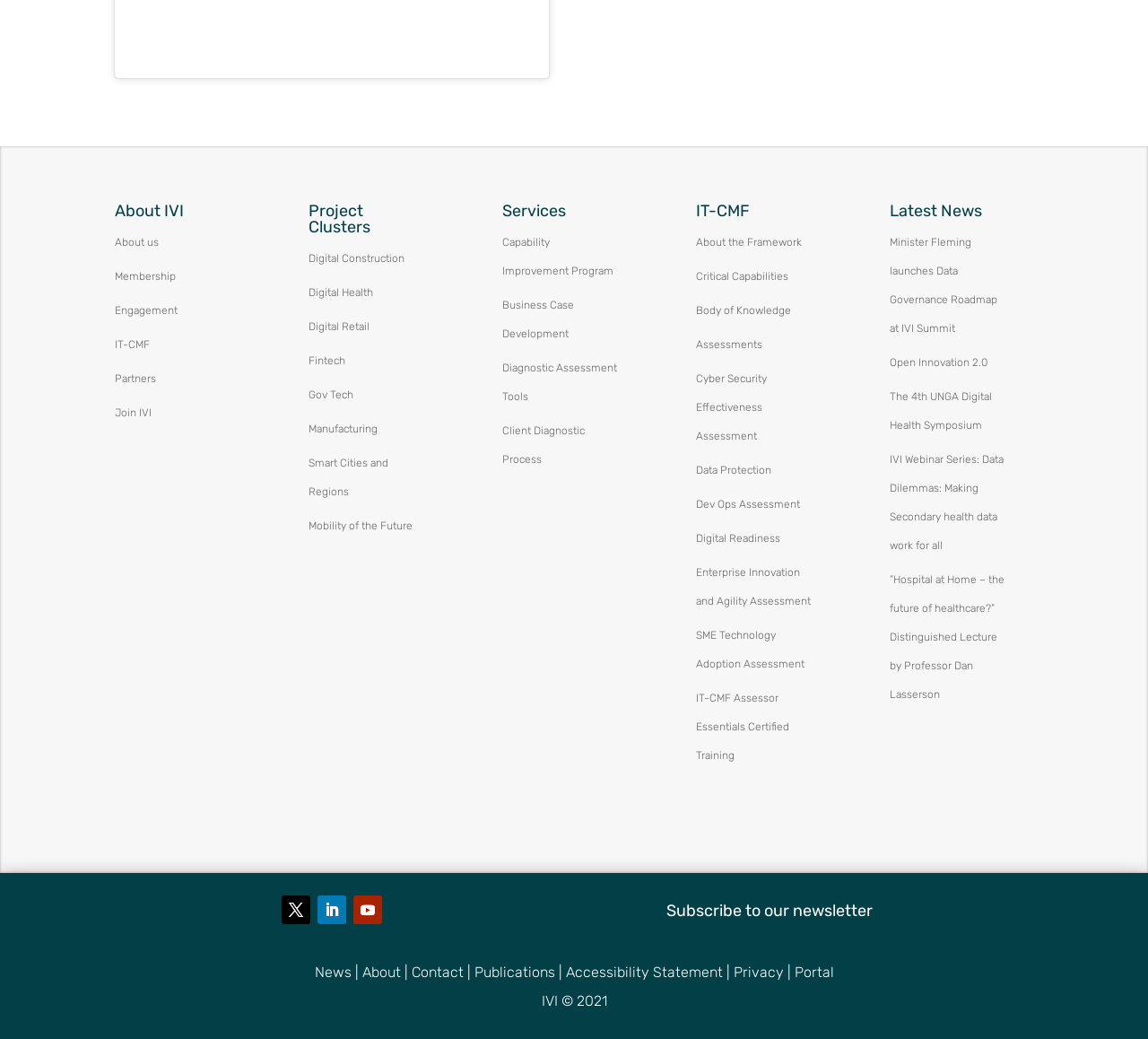Identify the bounding box for the described UI element. Provide the coordinates in (top-left x, top-left y, bottom-right x, bottom-right y) format with values ranging from 0 to 1: Response to Vivian Dow

None